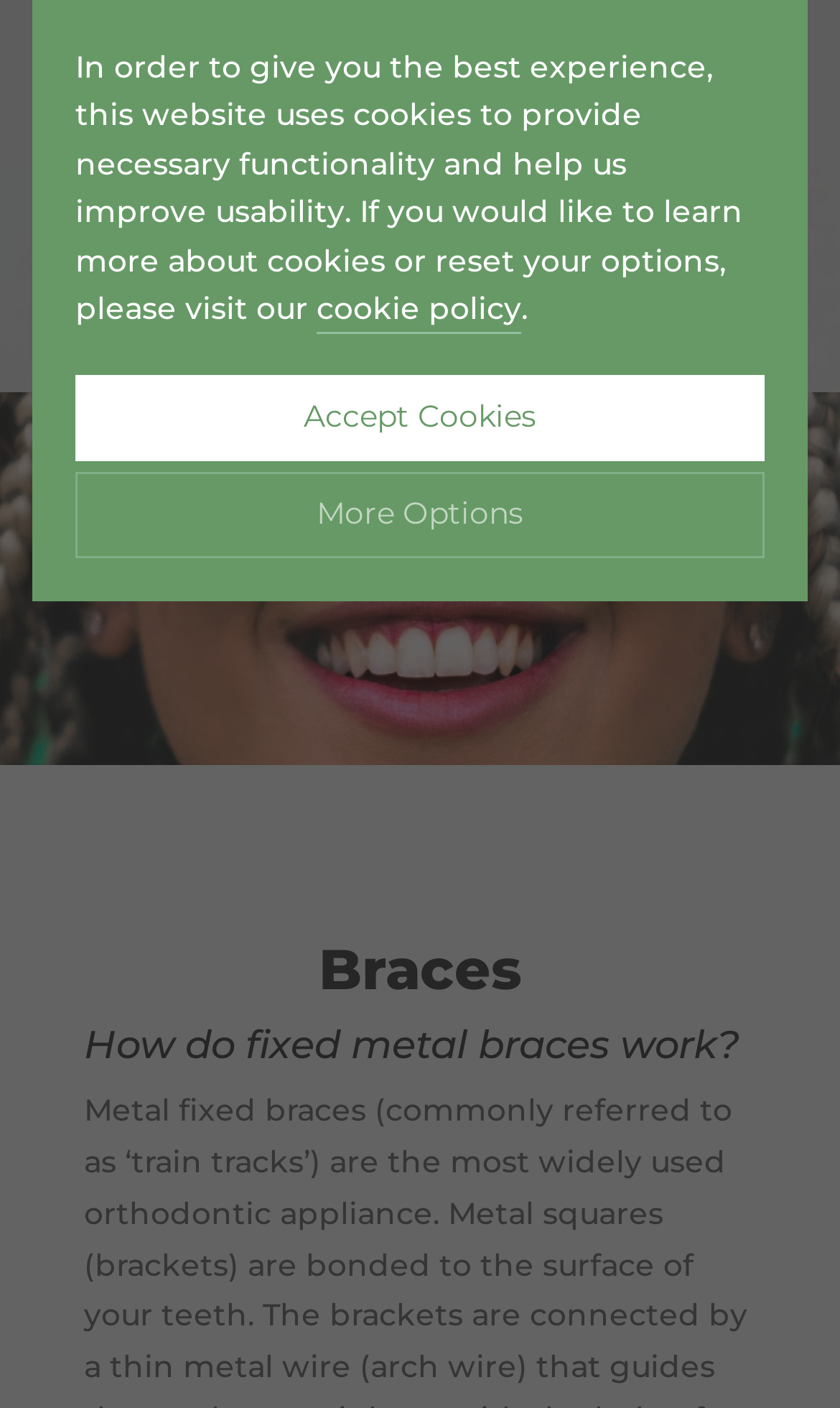Carefully examine the image and provide an in-depth answer to the question: What is the purpose of performance cookies?

The purpose of performance cookies can be found in the cookie options section of the webpage, where it is stated that 'These cookies collect and report data to help us understand how visitors interact with our website'.